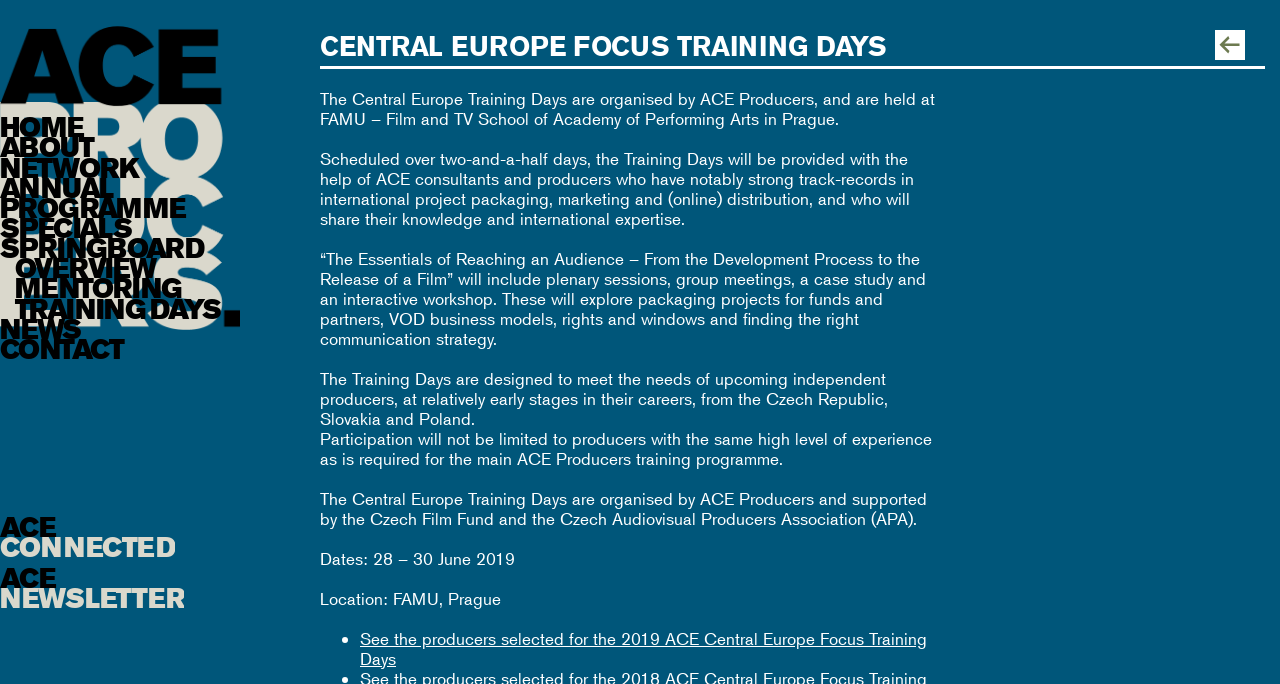Please identify the bounding box coordinates of the element's region that should be clicked to execute the following instruction: "read about mentoring". The bounding box coordinates must be four float numbers between 0 and 1, i.e., [left, top, right, bottom].

[0.0, 0.407, 0.188, 0.437]